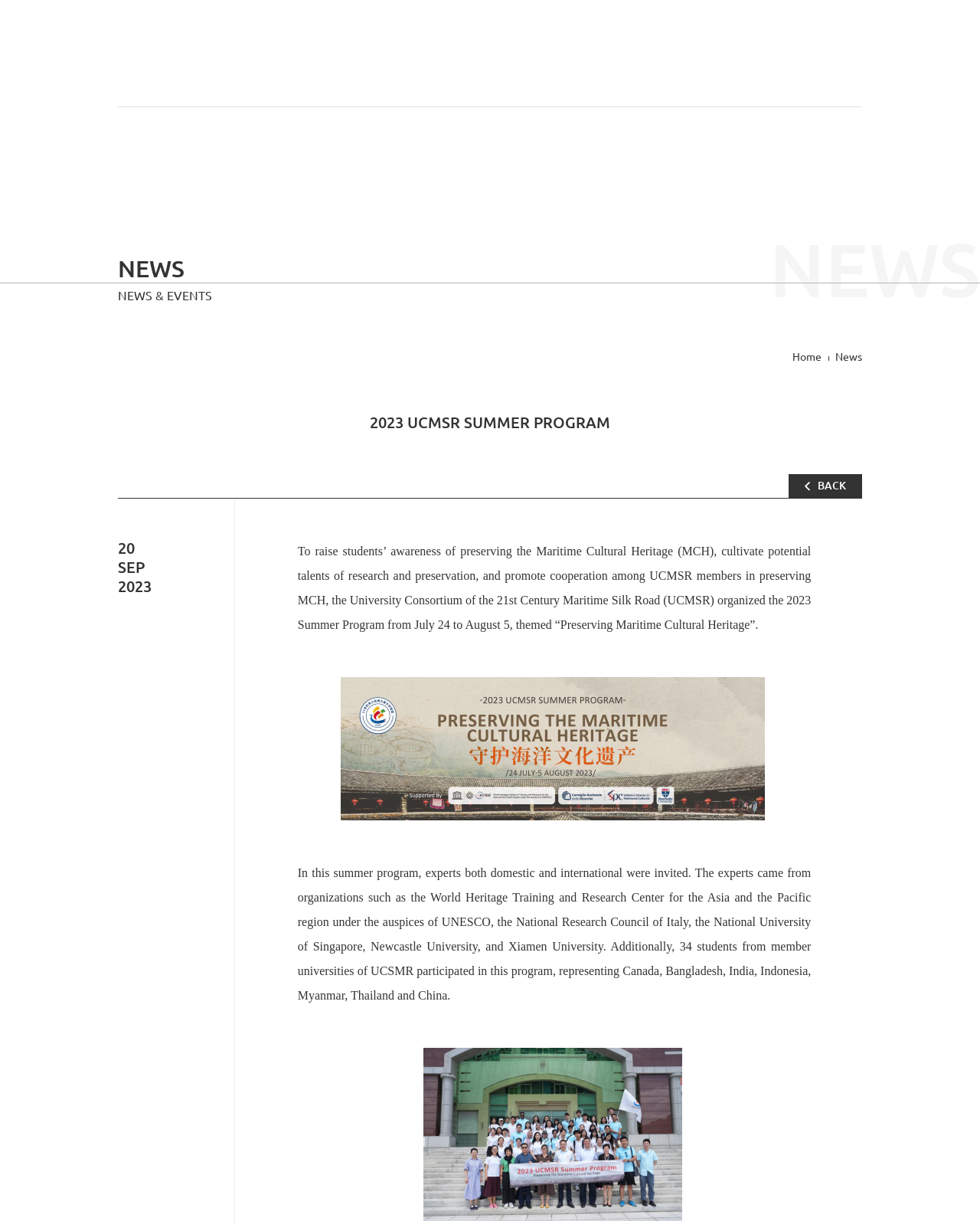Can you find and provide the title of the webpage?

2023 UCMSR SUMMER PROGRAM